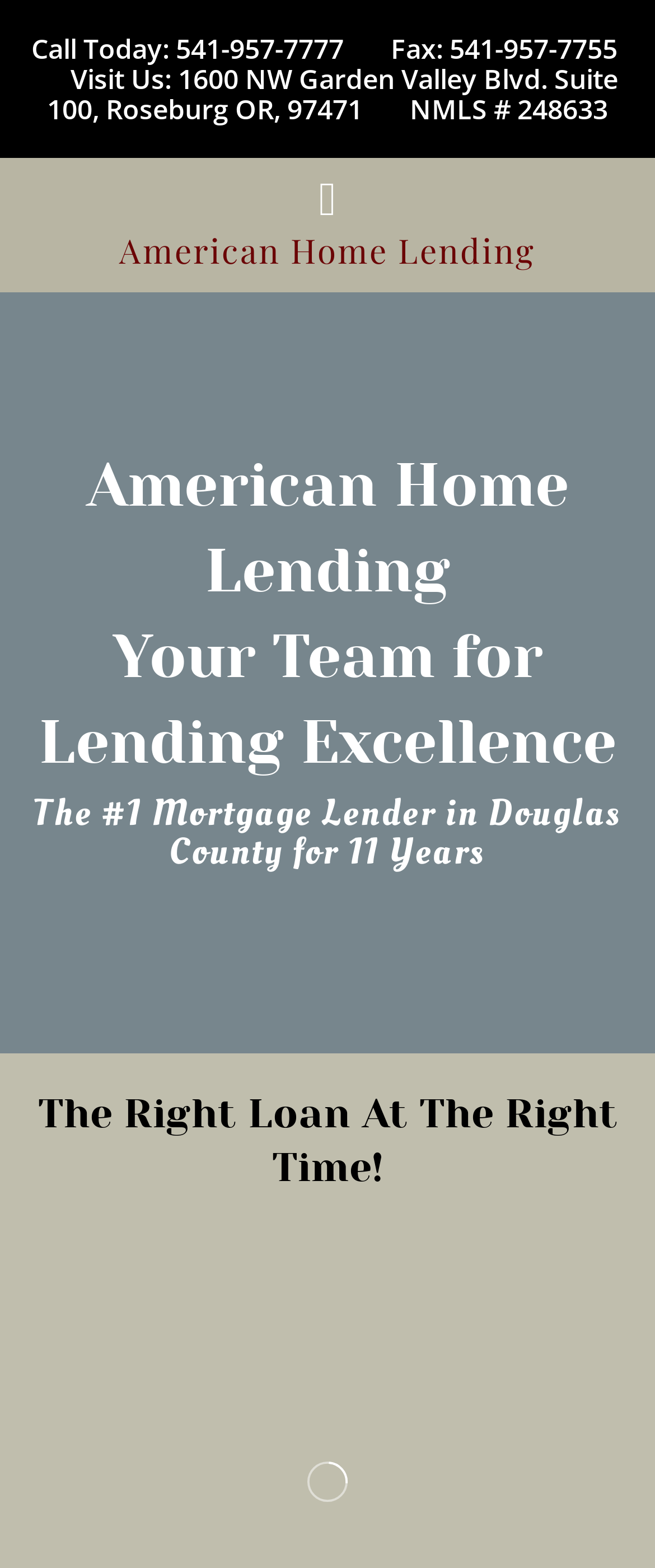Based on the element description ← Previous Post, identify the bounding box coordinates for the UI element. The coordinates should be in the format (top-left x, top-left y, bottom-right x, bottom-right y) and within the 0 to 1 range.

None